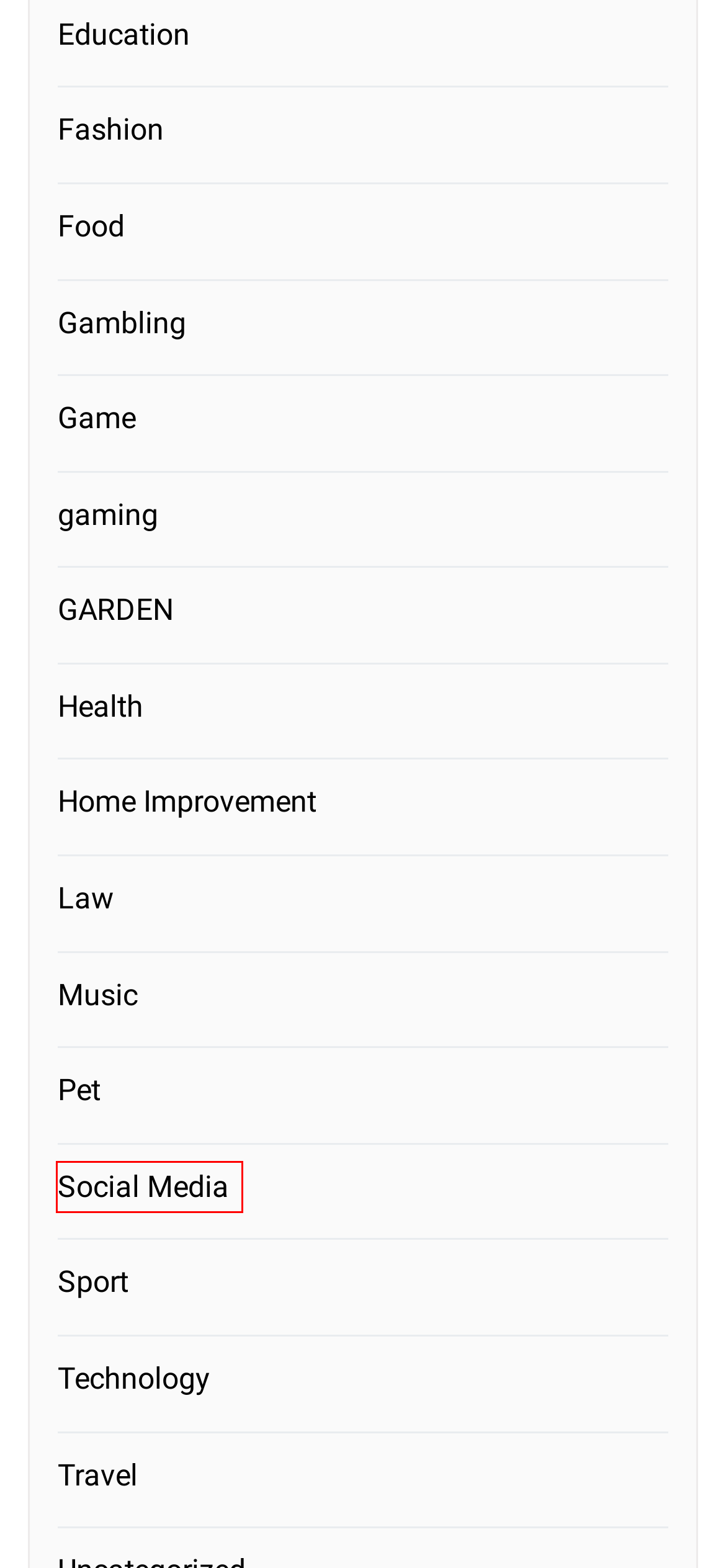Review the screenshot of a webpage that includes a red bounding box. Choose the webpage description that best matches the new webpage displayed after clicking the element within the bounding box. Here are the candidates:
A. gaming Archives - ISFA Congress
B. Social Media Archives - ISFA Congress
C. Fashion Archives - ISFA Congress
D. Education Archives - ISFA Congress
E. Travel Archives - ISFA Congress
F. GARDEN Archives - ISFA Congress
G. Food Archives - ISFA Congress
H. Law Archives - ISFA Congress

B